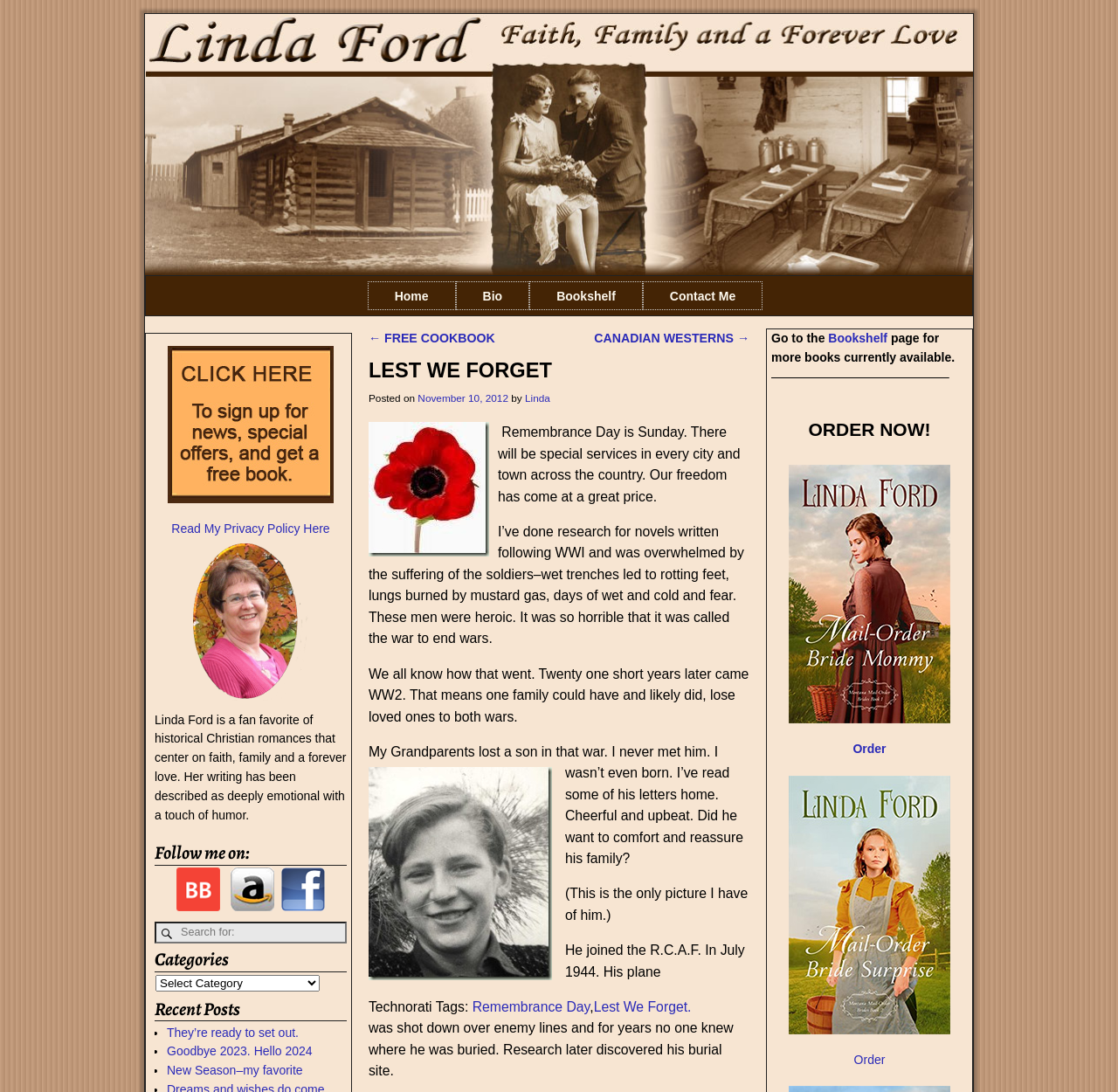Show the bounding box coordinates for the element that needs to be clicked to execute the following instruction: "Click on the 'Home' link". Provide the coordinates in the form of four float numbers between 0 and 1, i.e., [left, top, right, bottom].

[0.329, 0.258, 0.407, 0.284]